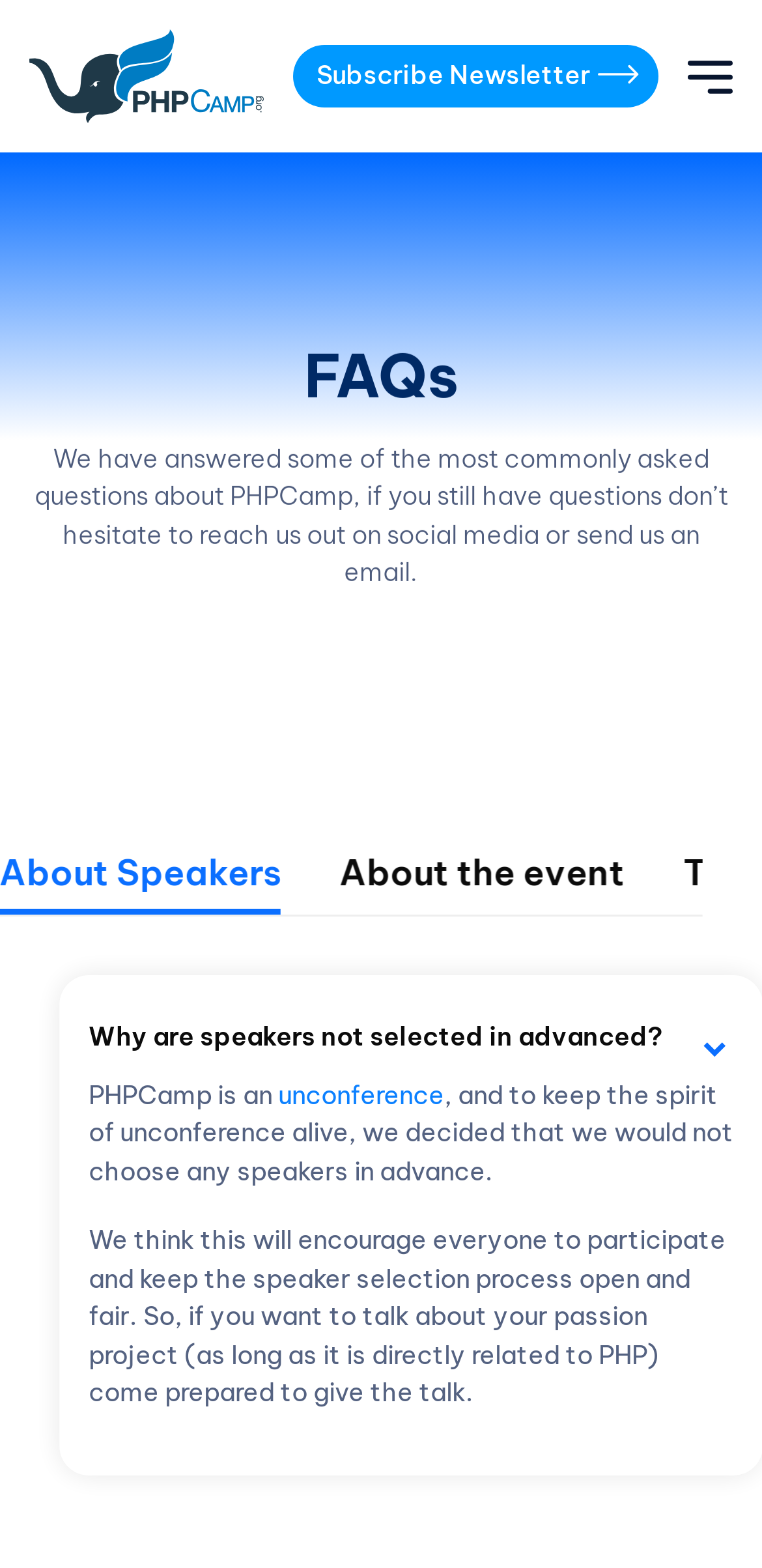Generate a comprehensive description of the contents of the webpage.

The webpage is about FAQs related to PHPCamp, a conference or event focused on PHP. At the top left corner, there is a Phpcamp logo, which is an image linked to another page. Next to it, on the top right corner, there is a link to subscribe to a newsletter. 

Below the logo, there is a menu icon on the top right corner. Underneath the menu icon, there is a heading that reads "FAQs". Below the heading, there is a paragraph of text that explains the purpose of the FAQs section, which is to answer common questions about PHPCamp.

Underneath the paragraph, there are two links, "About Speakers" and "About the event", placed side by side. Below these links, there is a button with a question "Why are speakers not selected in advanced?" followed by a few lines of text that explain the reason. The text explains that PHPCamp is an unconference, and to keep the spirit of unconference alive, speakers are not chosen in advance. Instead, everyone is encouraged to participate and give talks about their passion projects related to PHP.